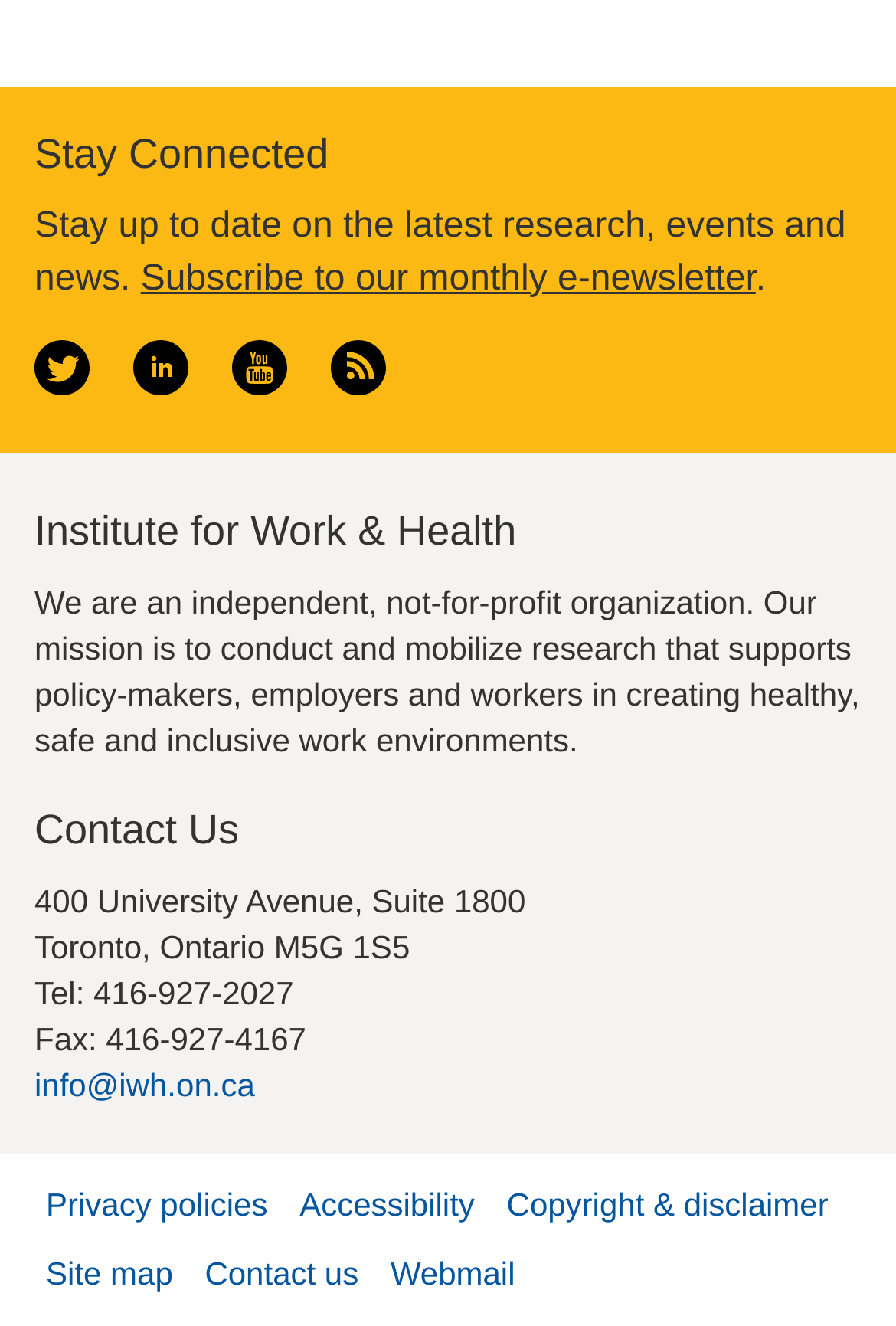Specify the bounding box coordinates of the region I need to click to perform the following instruction: "Follow us on Twitter". The coordinates must be four float numbers in the range of 0 to 1, i.e., [left, top, right, bottom].

[0.038, 0.262, 0.1, 0.29]